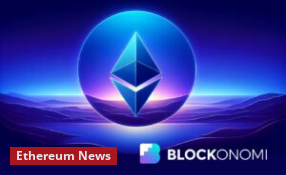What is written at the bottom left of the image?
Use the image to give a comprehensive and detailed response to the question.

The caption 'Ethereum News' is located at the bottom left of the image, suggesting that the content is focused on the latest developments within the Ethereum ecosystem.